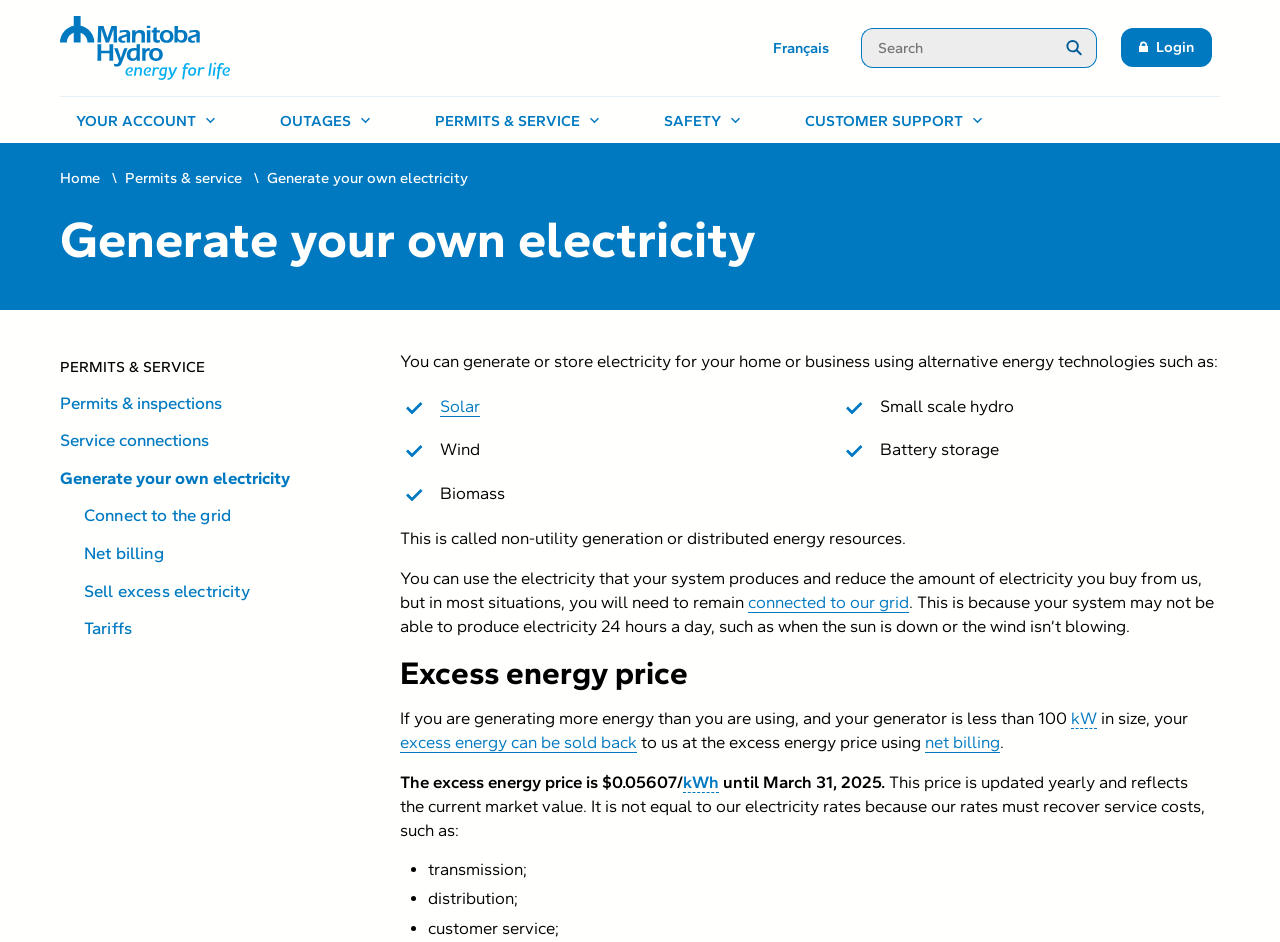Please provide a comprehensive response to the question below by analyzing the image: 
What is the main topic of the webpage?

I found the answer by looking at the overall structure and content of the webpage, which is focused on providing information and resources for individuals and businesses that want to generate their own electricity using alternative energy technologies.